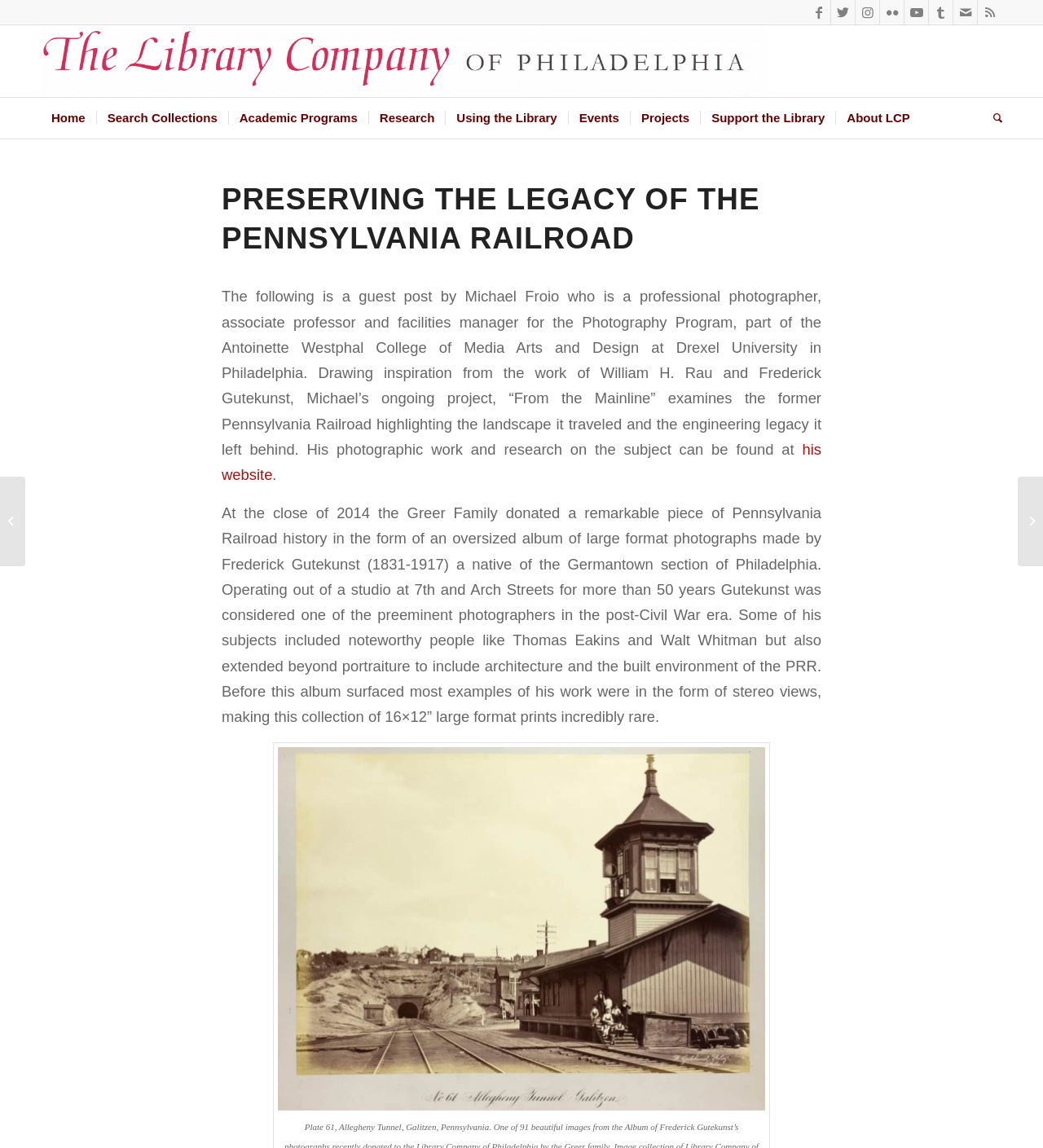Determine the bounding box coordinates of the clickable element necessary to fulfill the instruction: "Click on the Facebook link". Provide the coordinates as four float numbers within the 0 to 1 range, i.e., [left, top, right, bottom].

[0.773, 0.0, 0.796, 0.021]